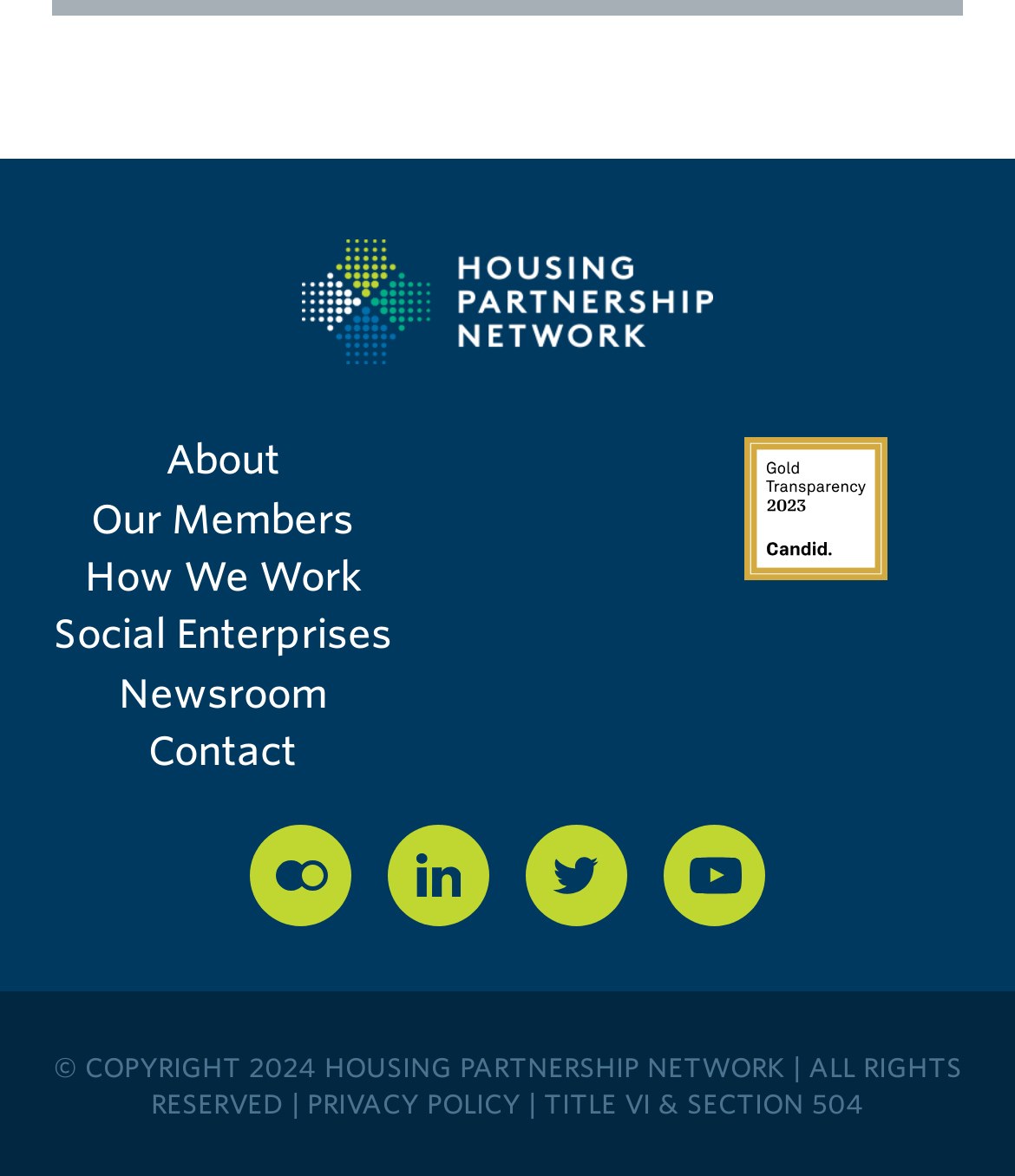Provide the bounding box for the UI element matching this description: "How We Work".

[0.083, 0.471, 0.355, 0.511]